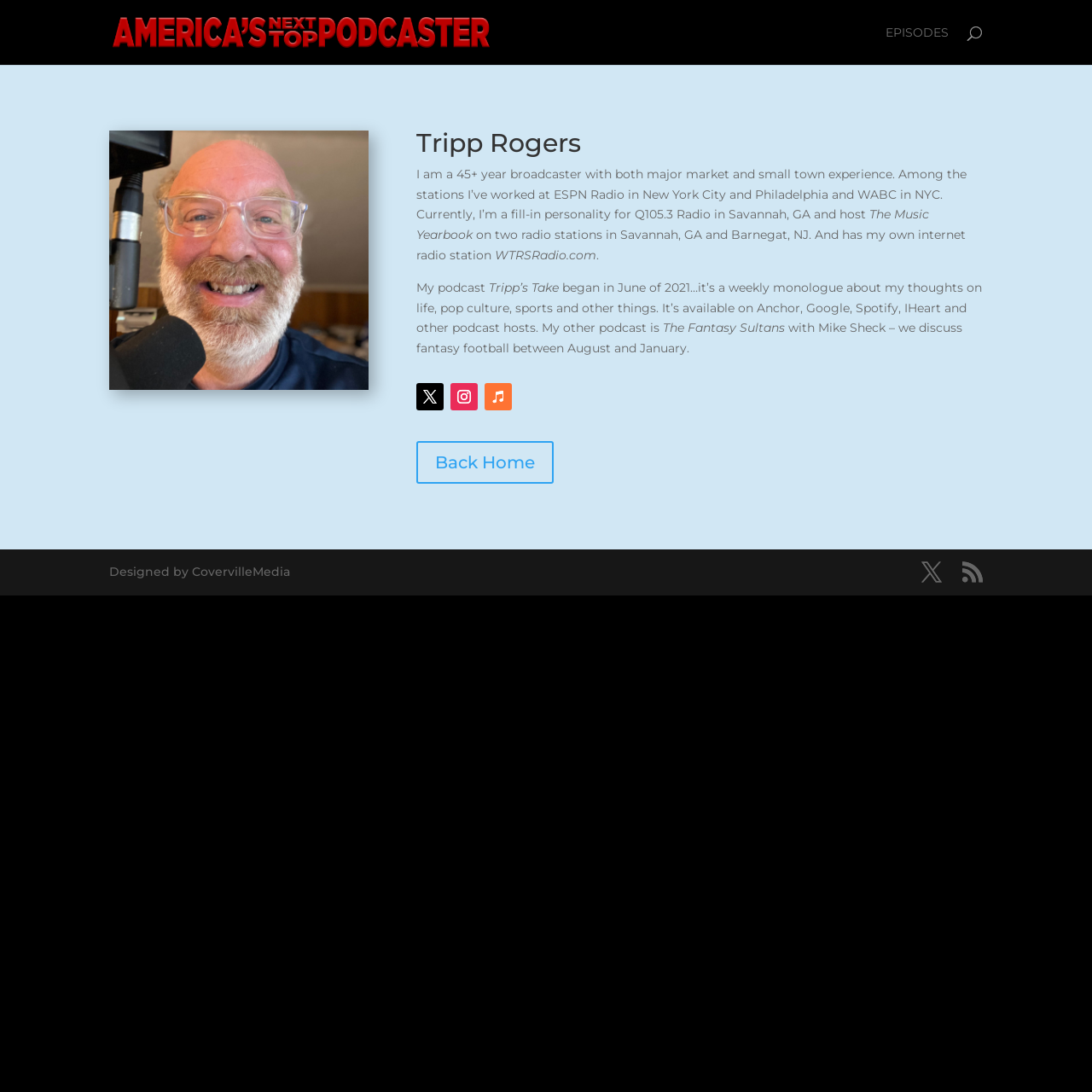Determine the coordinates of the bounding box that should be clicked to complete the instruction: "Check out Tripp's Take podcast". The coordinates should be represented by four float numbers between 0 and 1: [left, top, right, bottom].

[0.445, 0.256, 0.512, 0.27]